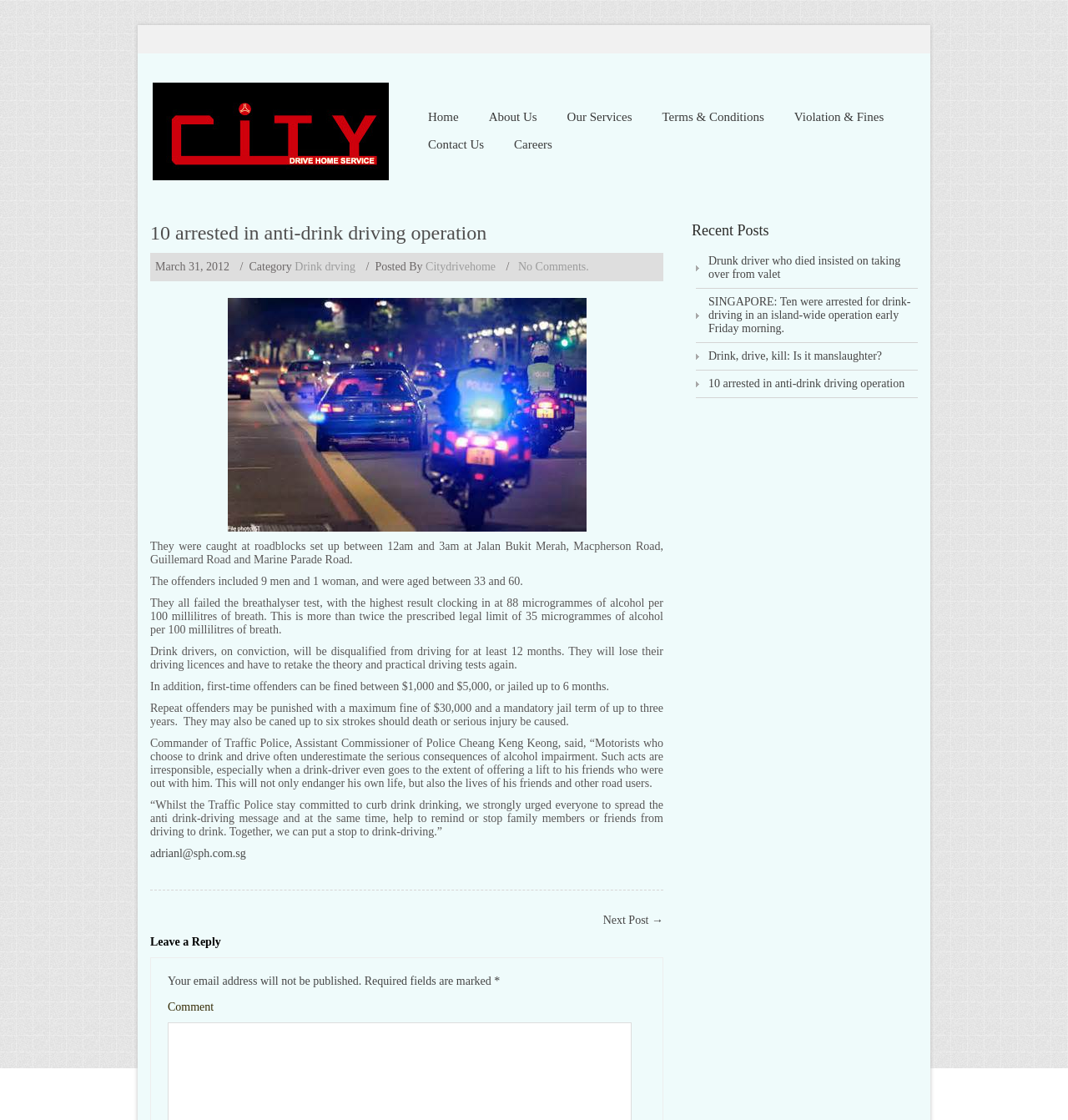Given the description: "alt="City Drive Home Service"", determine the bounding box coordinates of the UI element. The coordinates should be formatted as four float numbers between 0 and 1, [left, top, right, bottom].

[0.143, 0.113, 0.364, 0.124]